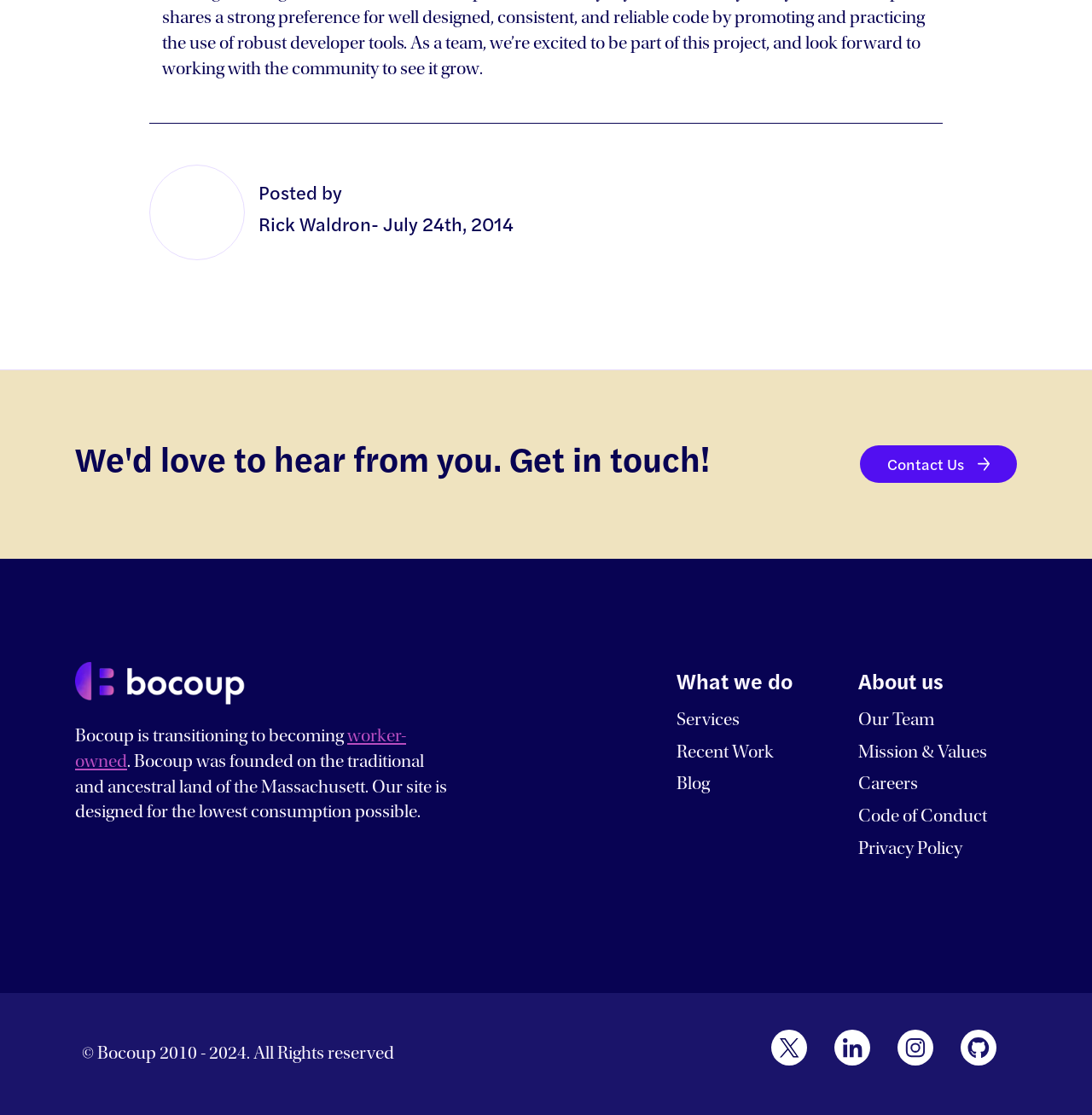Can you find the bounding box coordinates for the UI element given this description: "Careers"? Provide the coordinates as four float numbers between 0 and 1: [left, top, right, bottom].

[0.786, 0.694, 0.841, 0.713]